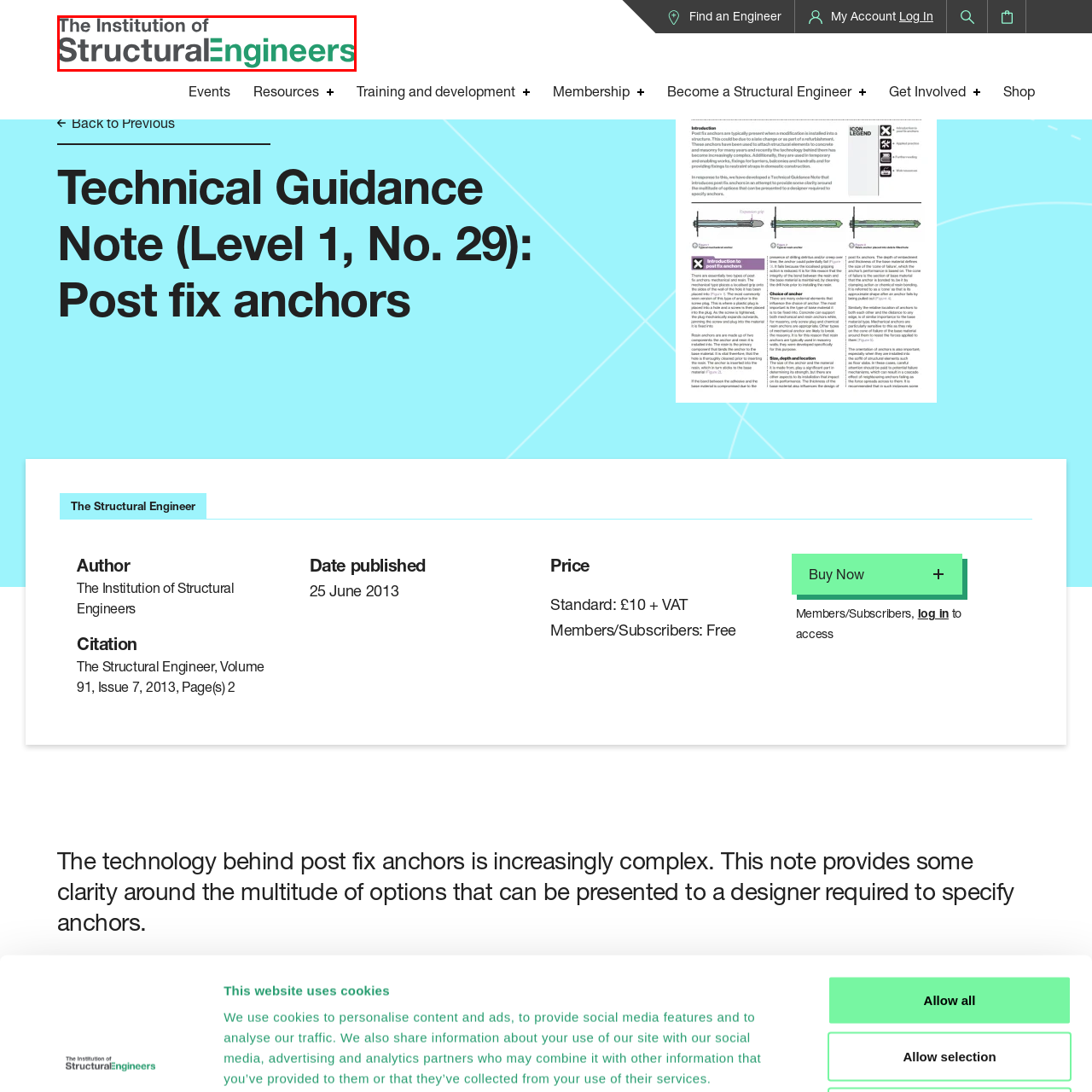What is the aesthetic of the logo? Examine the image inside the red bounding box and answer concisely with one word or a short phrase.

Modern and professional